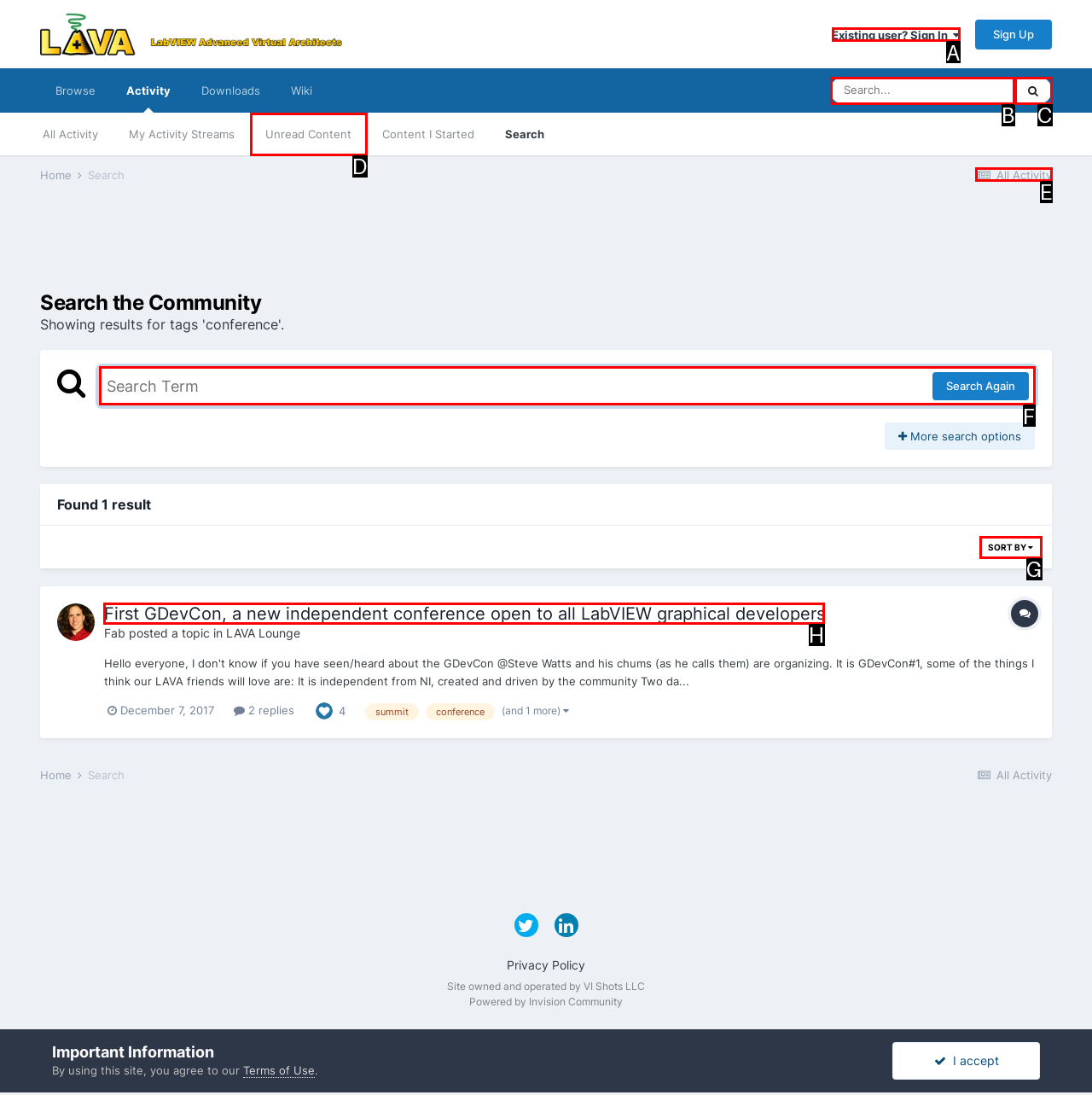Determine which UI element you should click to perform the task: View the topic 'First GDevCon'
Provide the letter of the correct option from the given choices directly.

H